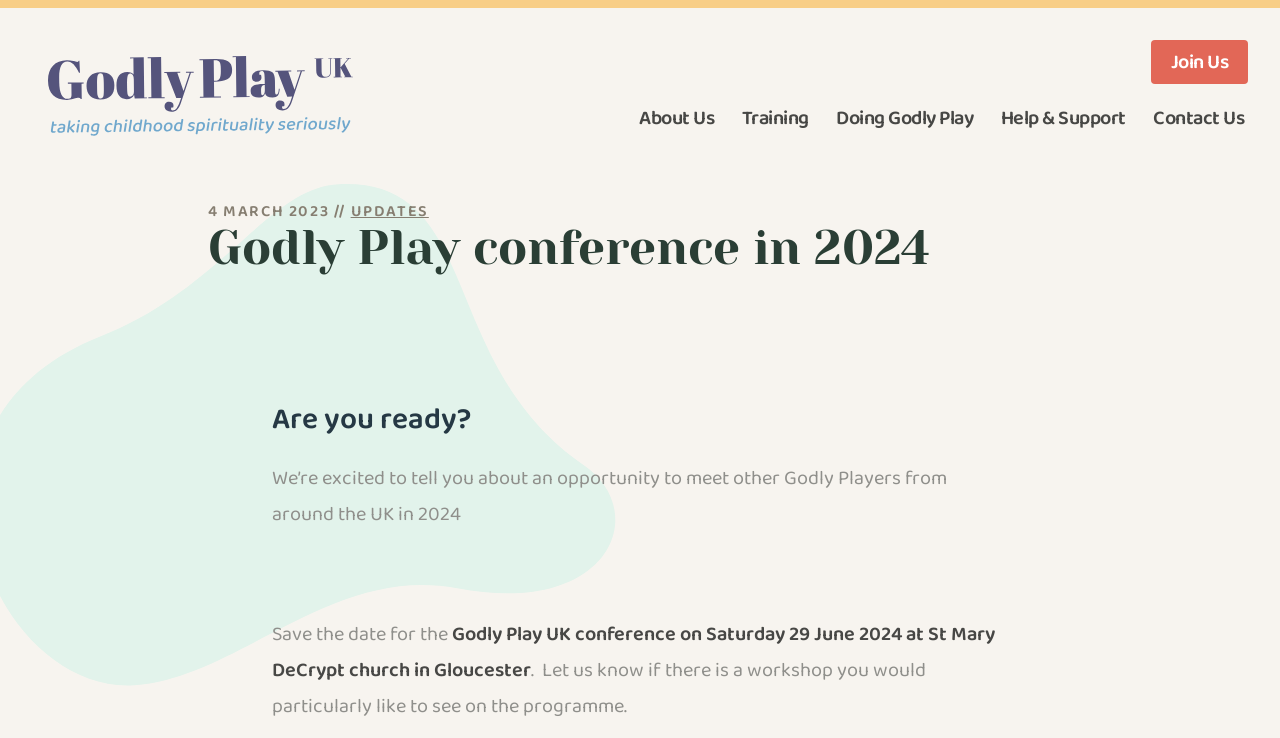Please mark the clickable region by giving the bounding box coordinates needed to complete this instruction: "Click the Godly Play UK logo".

[0.038, 0.076, 0.276, 0.184]